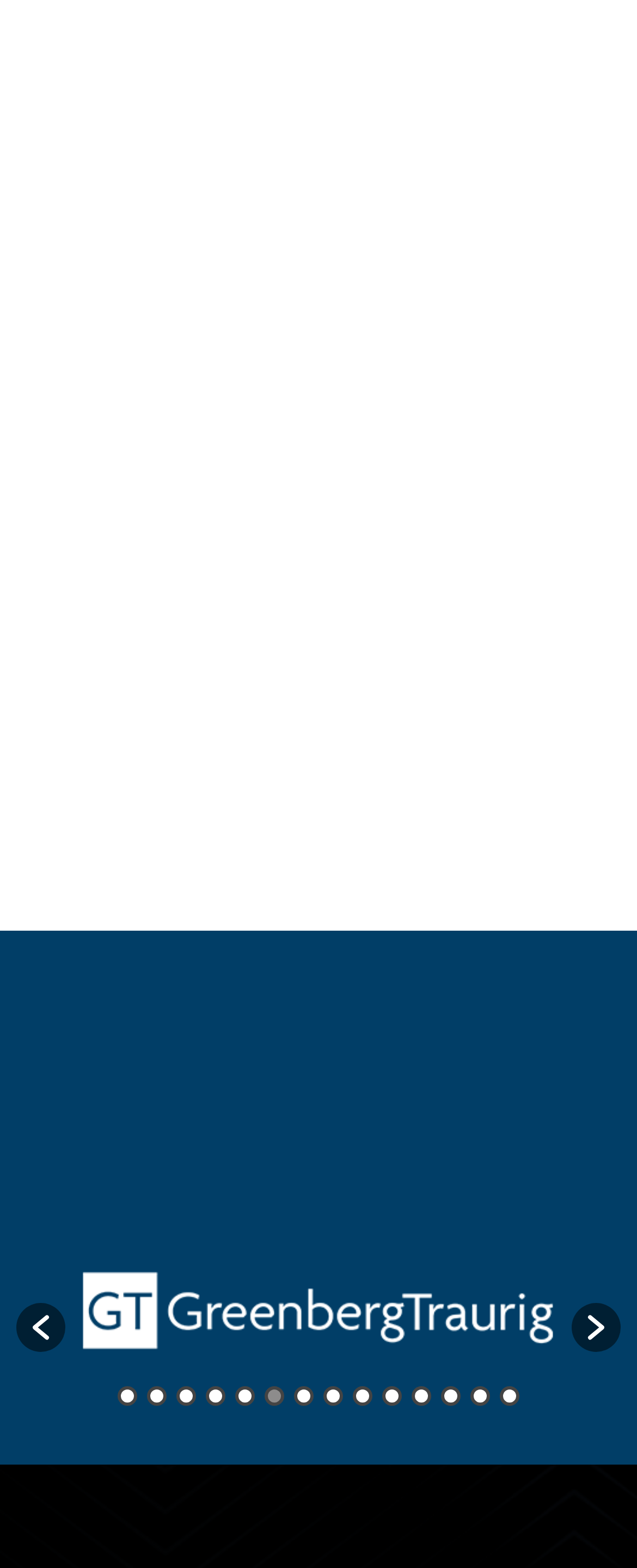Please determine the bounding box coordinates of the clickable area required to carry out the following instruction: "click the first button on the toolbar". The coordinates must be four float numbers between 0 and 1, represented as [left, top, right, bottom].

[0.026, 0.831, 0.103, 0.862]